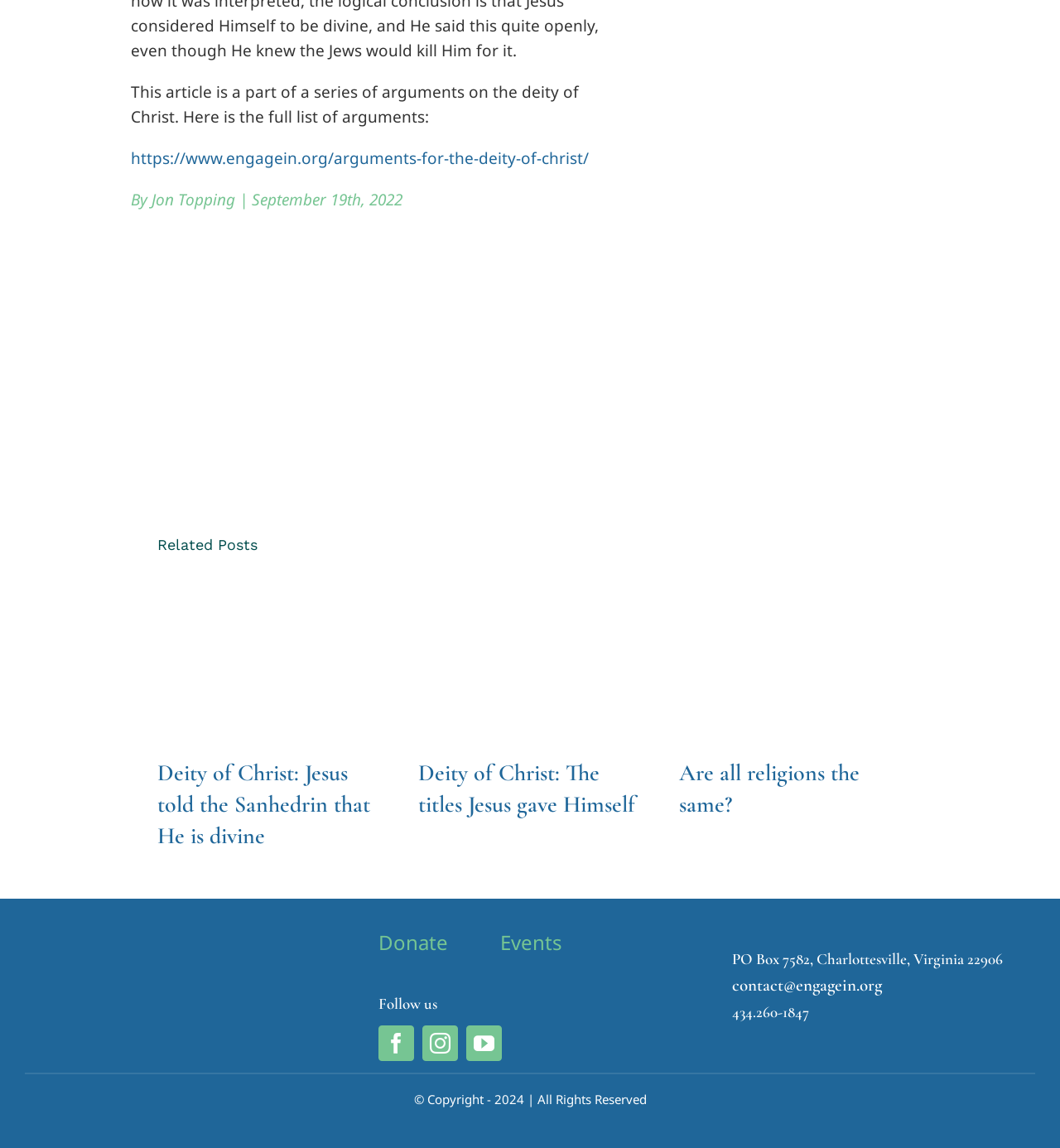Provide a single word or phrase to answer the given question: 
How many related posts are there?

3